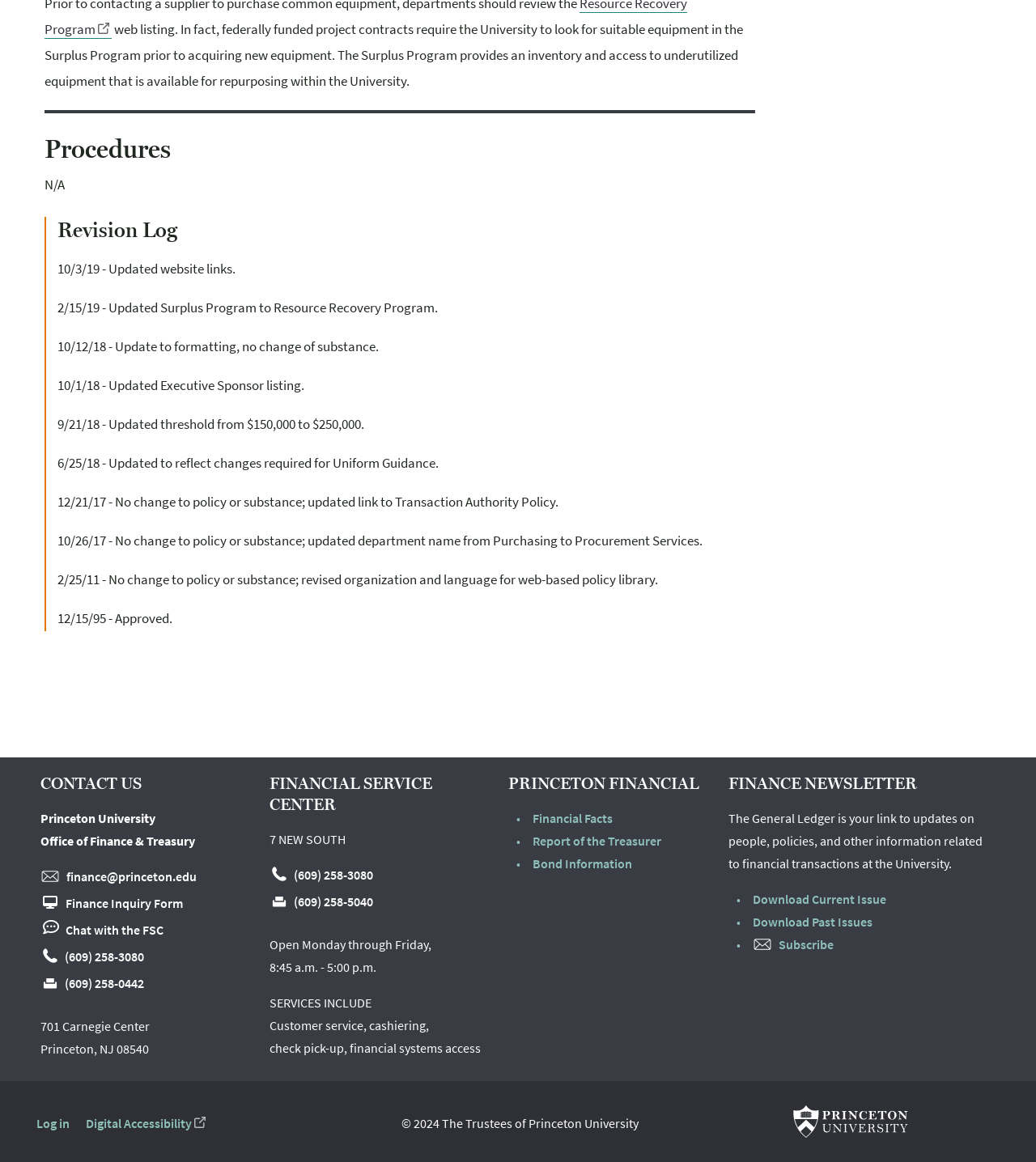Bounding box coordinates must be specified in the format (top-left x, top-left y, bottom-right x, bottom-right y). All values should be floating point numbers between 0 and 1. What are the bounding box coordinates of the UI element described as: Download Past Issues

[0.726, 0.786, 0.842, 0.8]